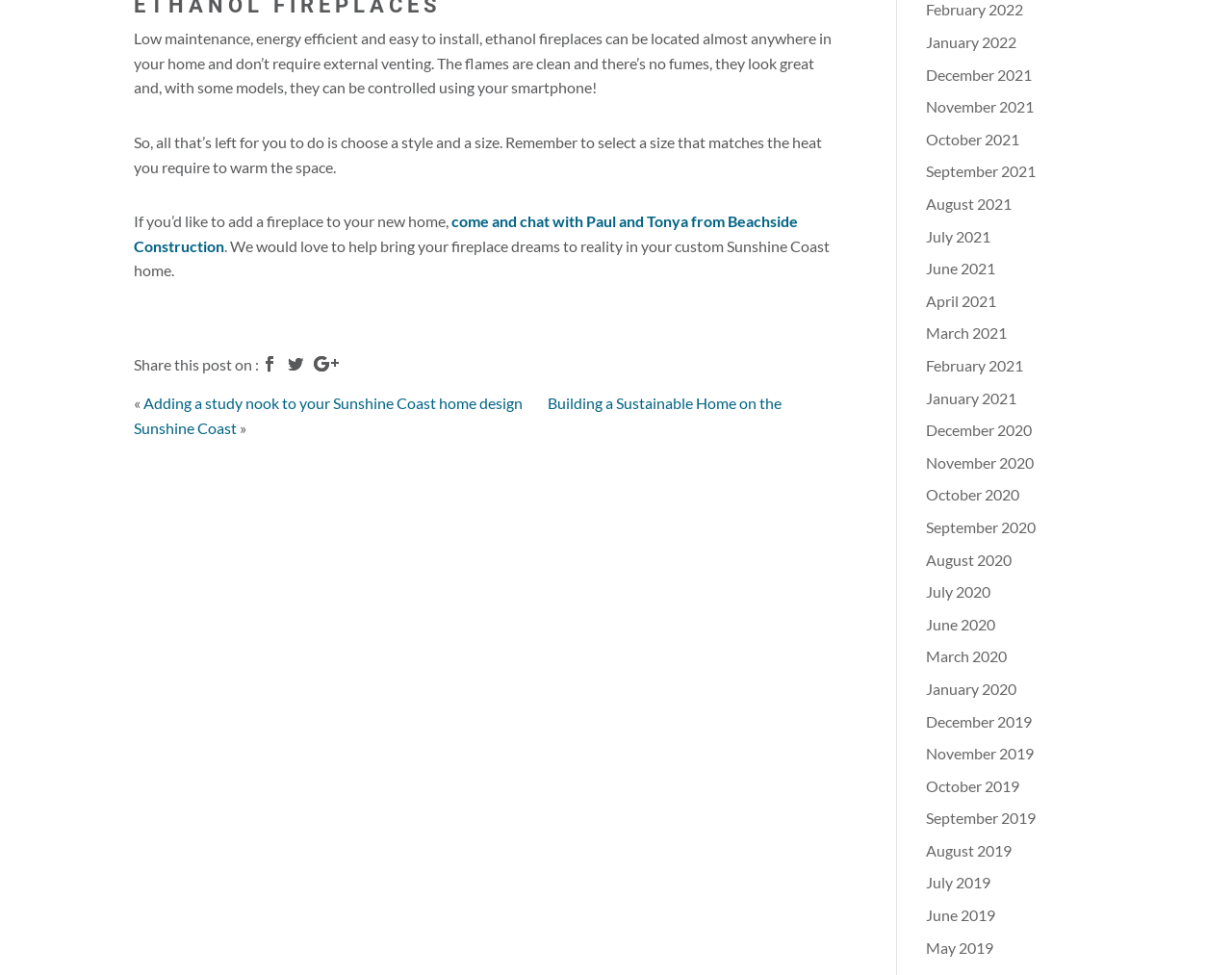Using the given element description, provide the bounding box coordinates (top-left x, top-left y, bottom-right x, bottom-right y) for the corresponding UI element in the screenshot: Google+

[0.255, 0.364, 0.277, 0.383]